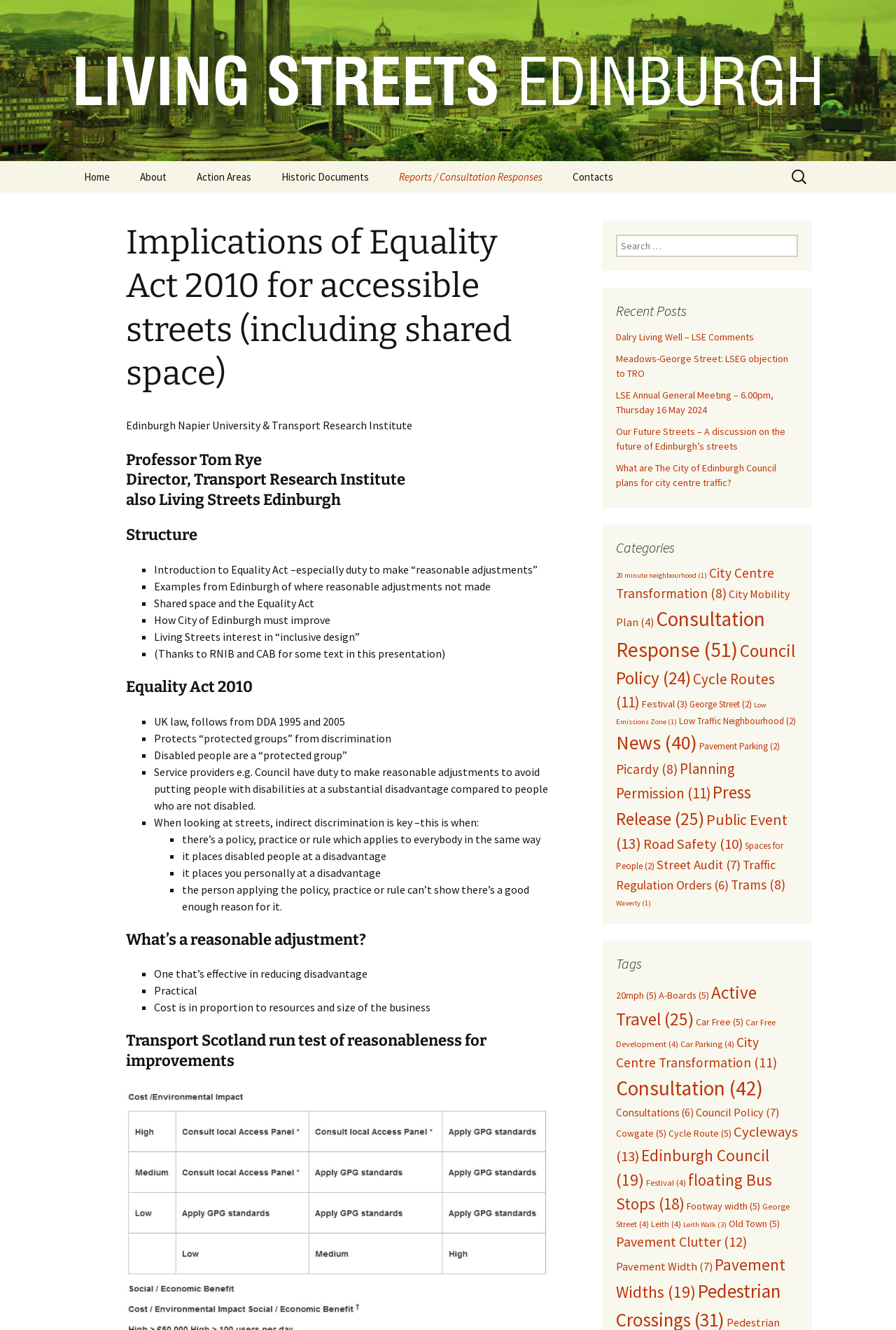Could you find the bounding box coordinates of the clickable area to complete this instruction: "Click on 'Home'"?

[0.078, 0.121, 0.138, 0.145]